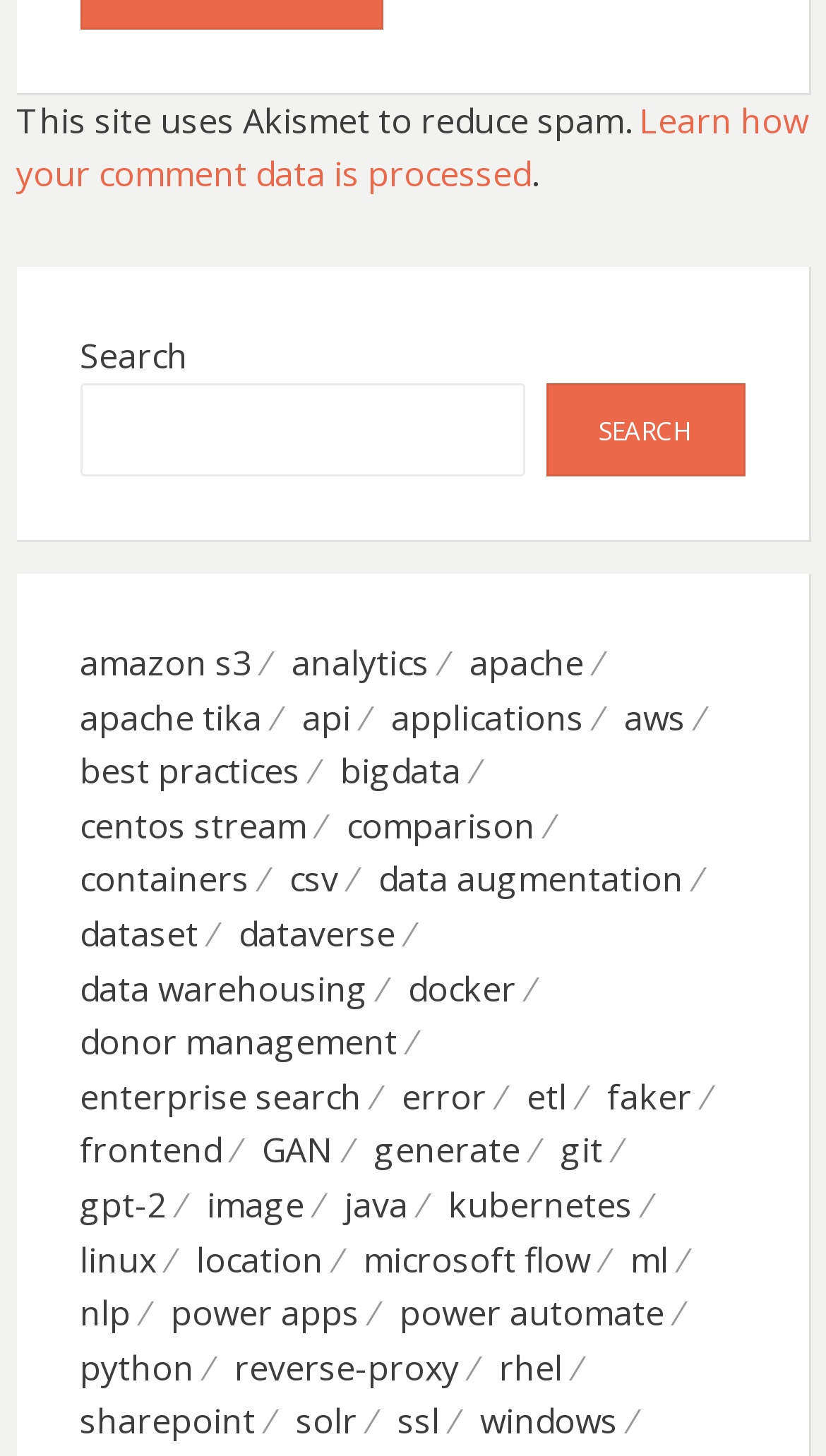Extract the bounding box coordinates for the UI element described as: "donor management".

[0.096, 0.698, 0.517, 0.735]